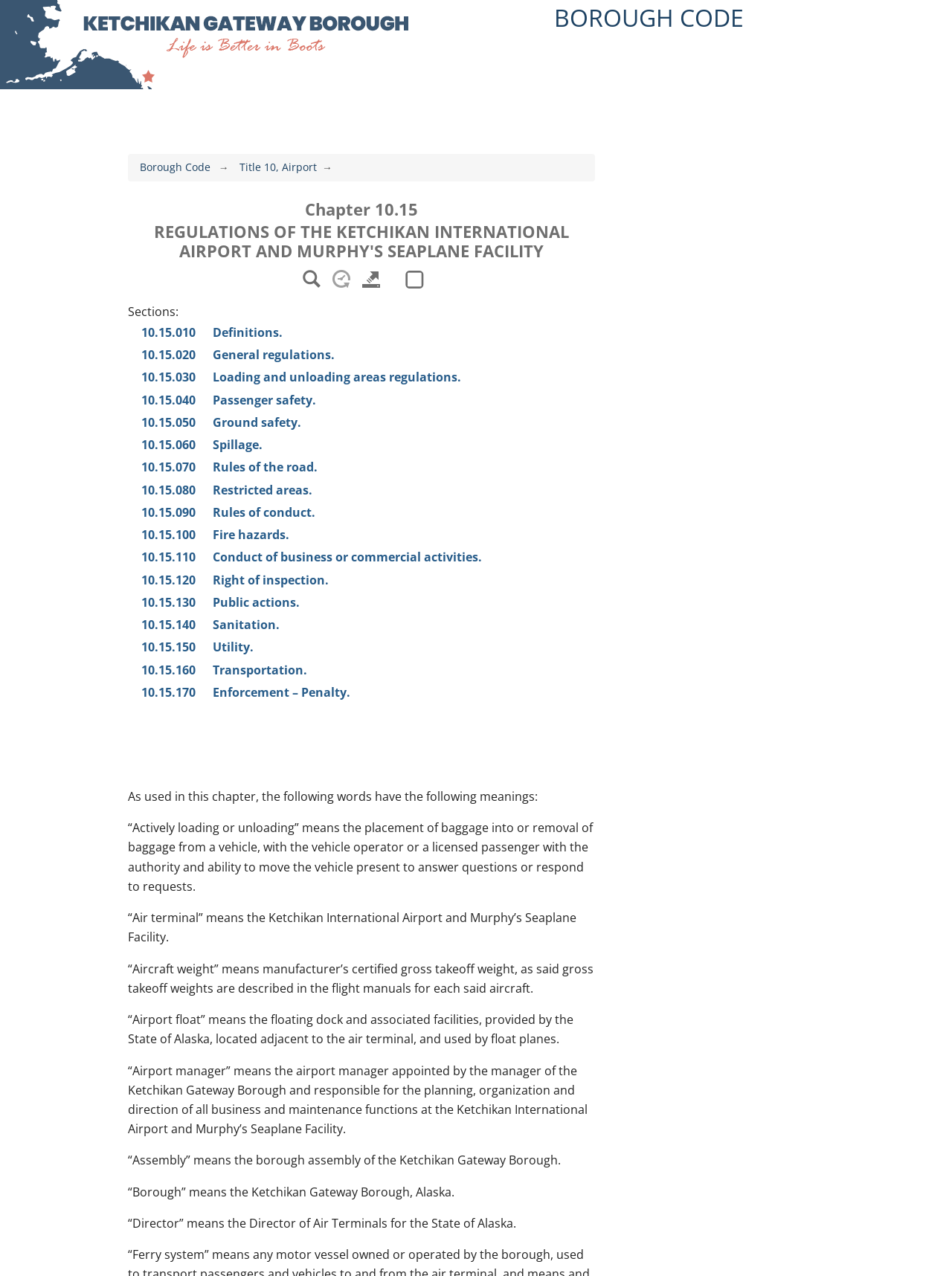Provide a thorough and detailed response to the question by examining the image: 
What is allowed in the terminal building?

According to the section 'Animals', animals to be transported by air may be permitted in the terminal building if they are restrained by leash or in a shipping kennel. This implies that animals in shipping kennels are allowed in the terminal building.